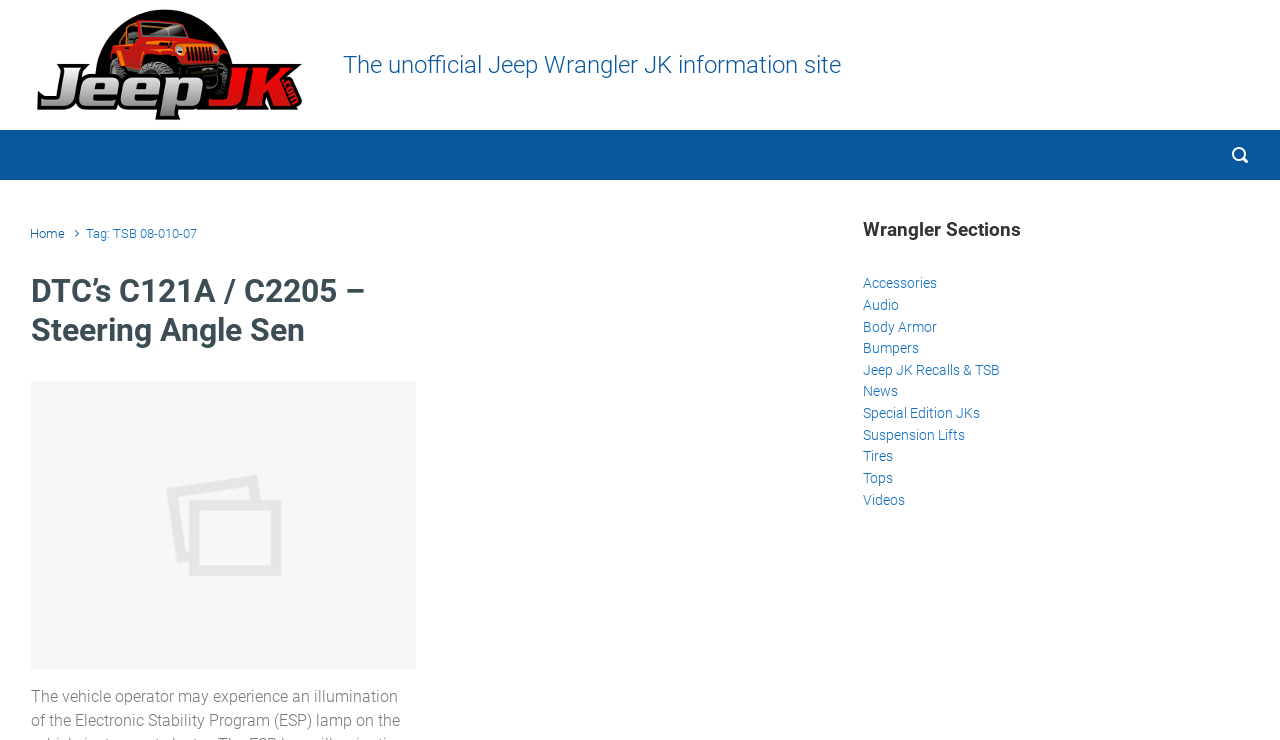Please find the bounding box coordinates of the section that needs to be clicked to achieve this instruction: "Check out Special Edition JKs".

[0.674, 0.545, 0.766, 0.573]